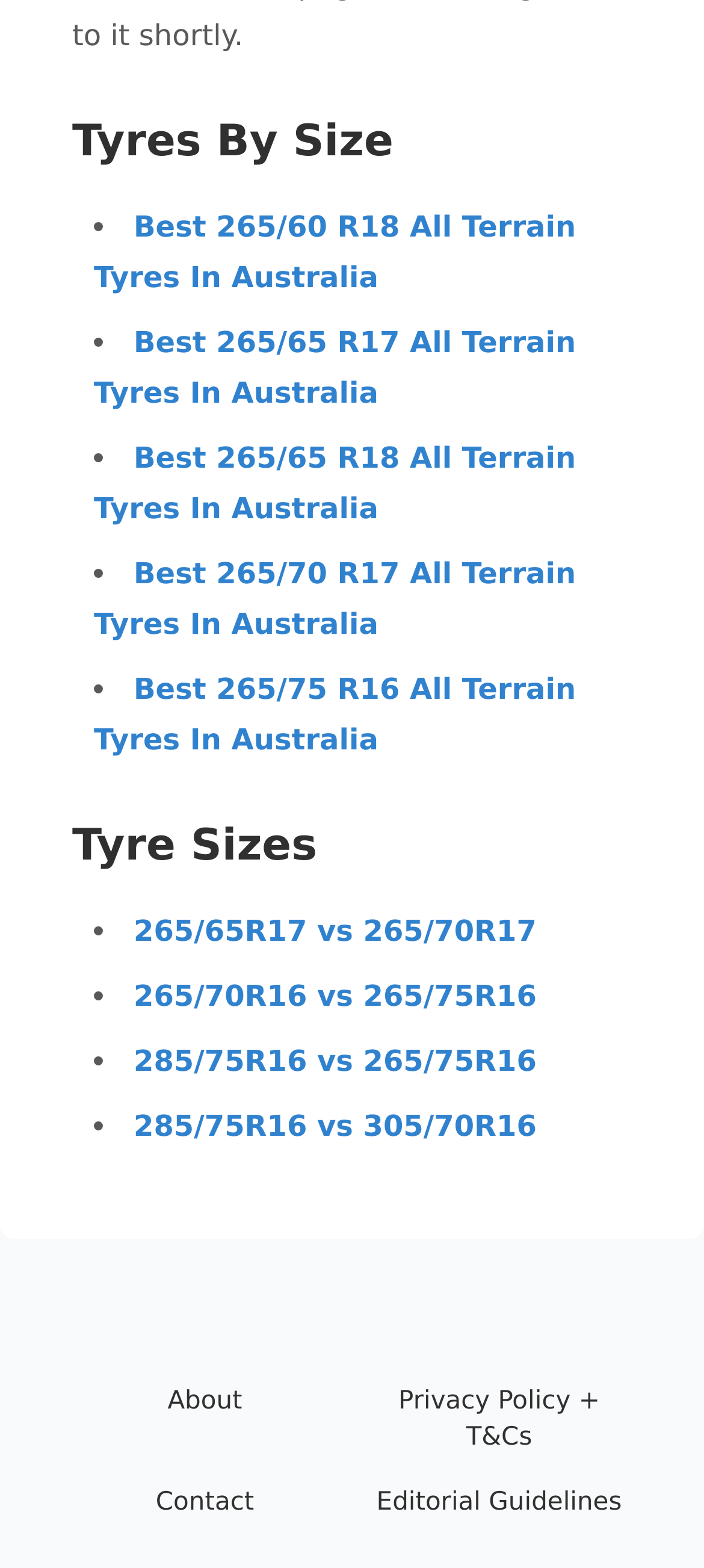Determine the bounding box coordinates for the clickable element required to fulfill the instruction: "Read about '265/65R17 vs 265/70R17'". Provide the coordinates as four float numbers between 0 and 1, i.e., [left, top, right, bottom].

[0.19, 0.583, 0.762, 0.605]